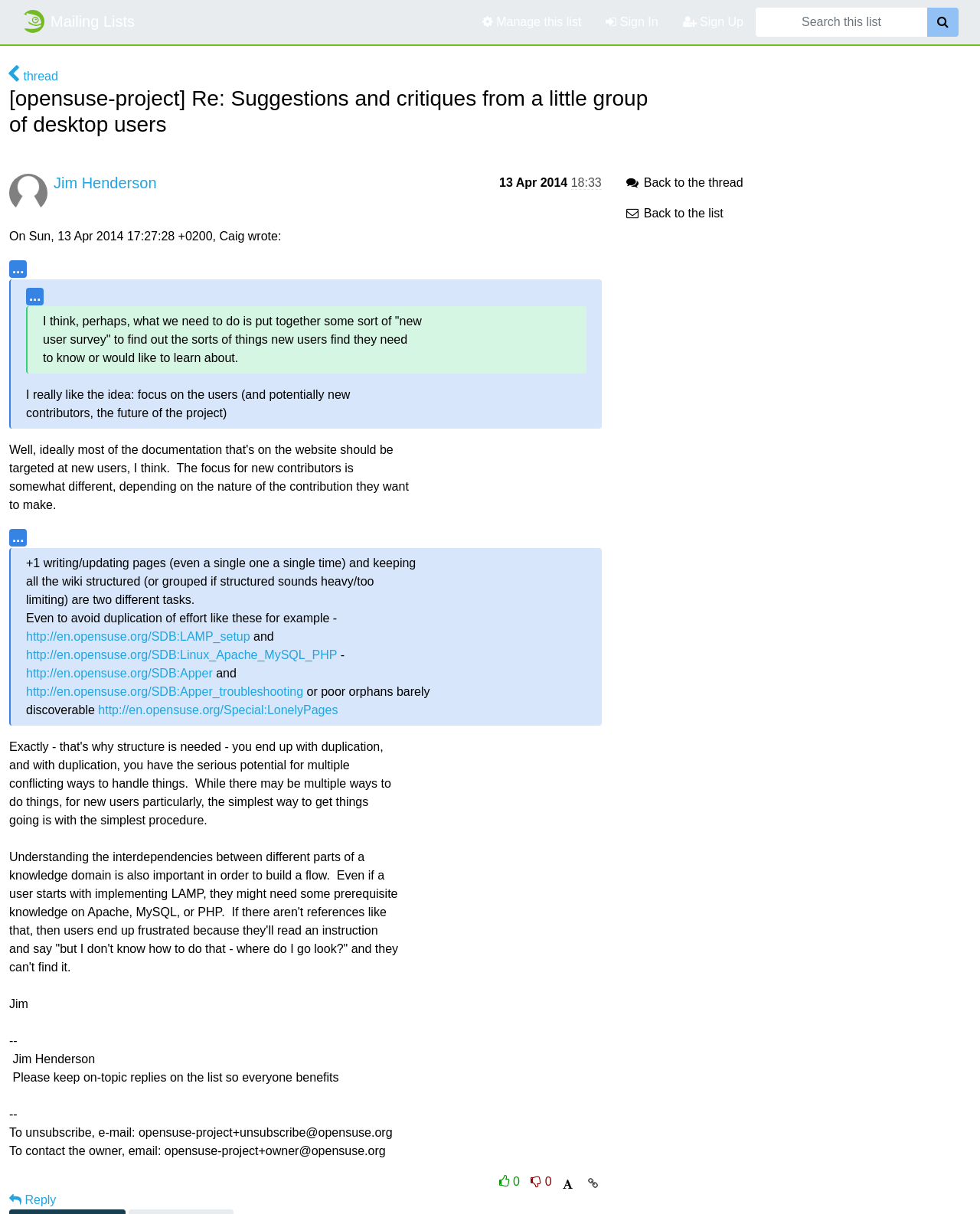Respond with a single word or phrase to the following question:
What is the purpose of the 'Search this list' textbox?

To search the mailing list